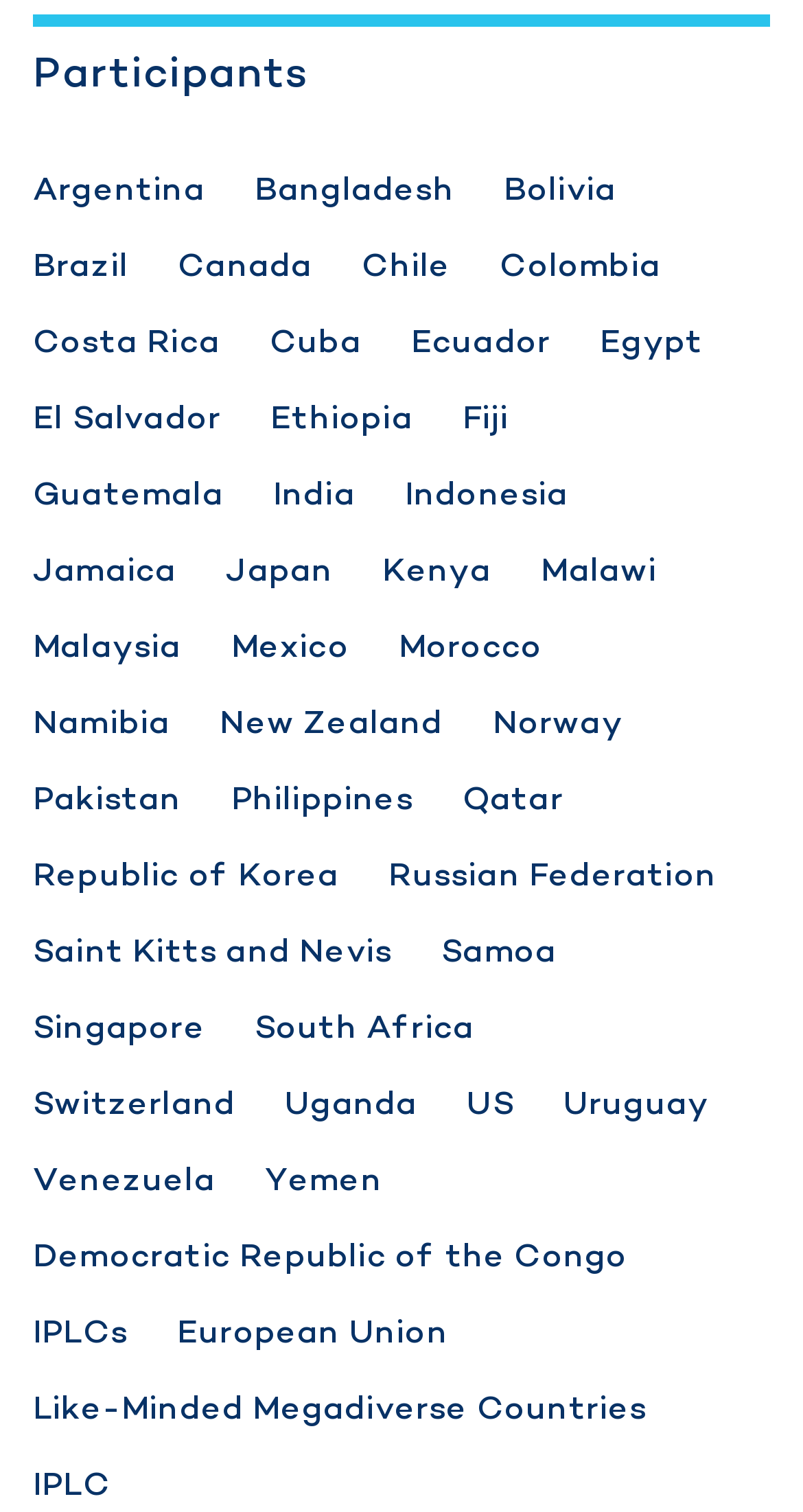Please find the bounding box coordinates of the element that must be clicked to perform the given instruction: "Enter email address". The coordinates should be four float numbers from 0 to 1, i.e., [left, top, right, bottom].

None